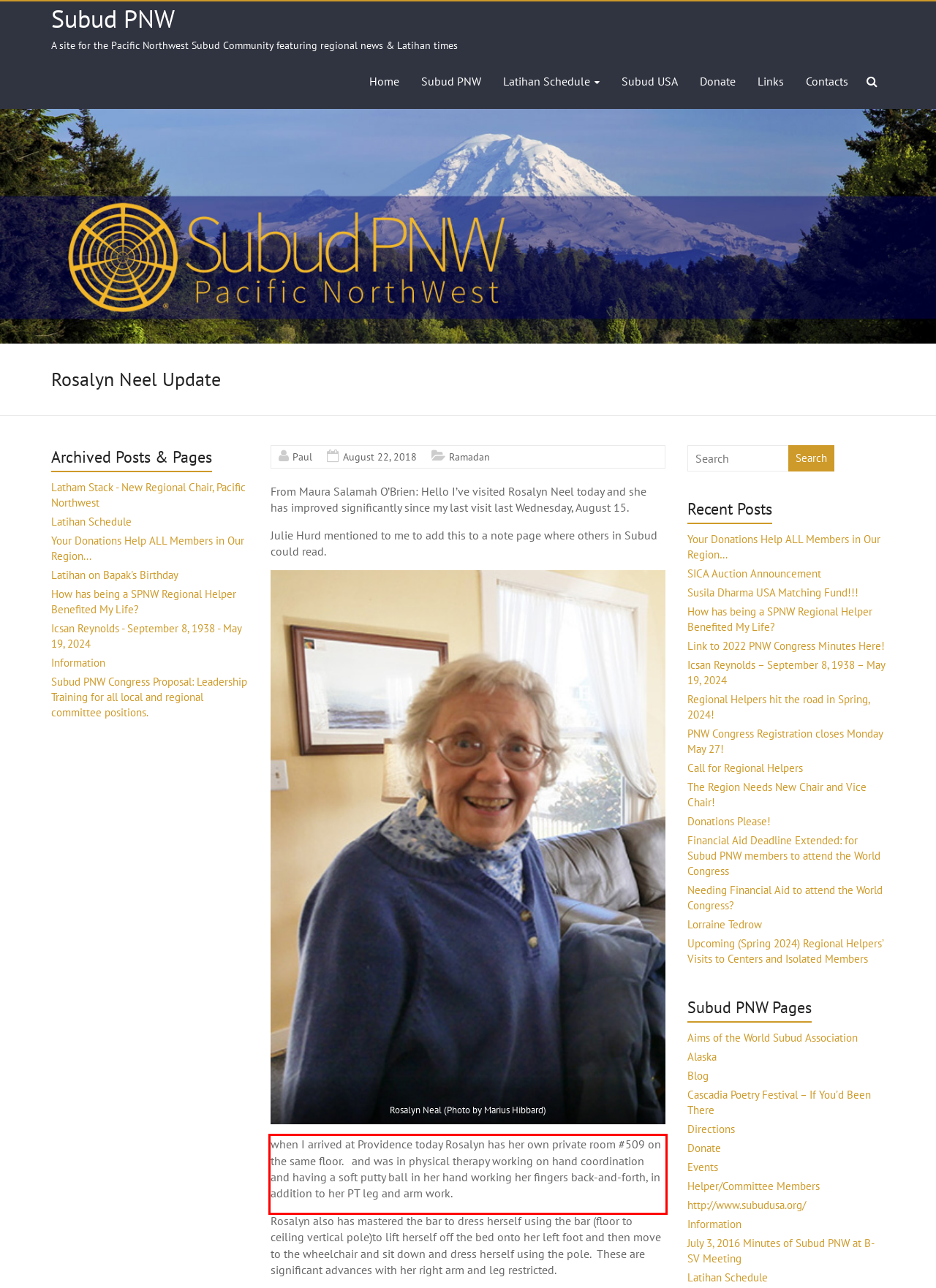You have a screenshot with a red rectangle around a UI element. Recognize and extract the text within this red bounding box using OCR.

when I arrived at Providence today Rosalyn has her own private room #509 on the same floor. and was in physical therapy working on hand coordination and having a soft putty ball in her hand working her fingers back-and-forth, in addition to her PT leg and arm work.